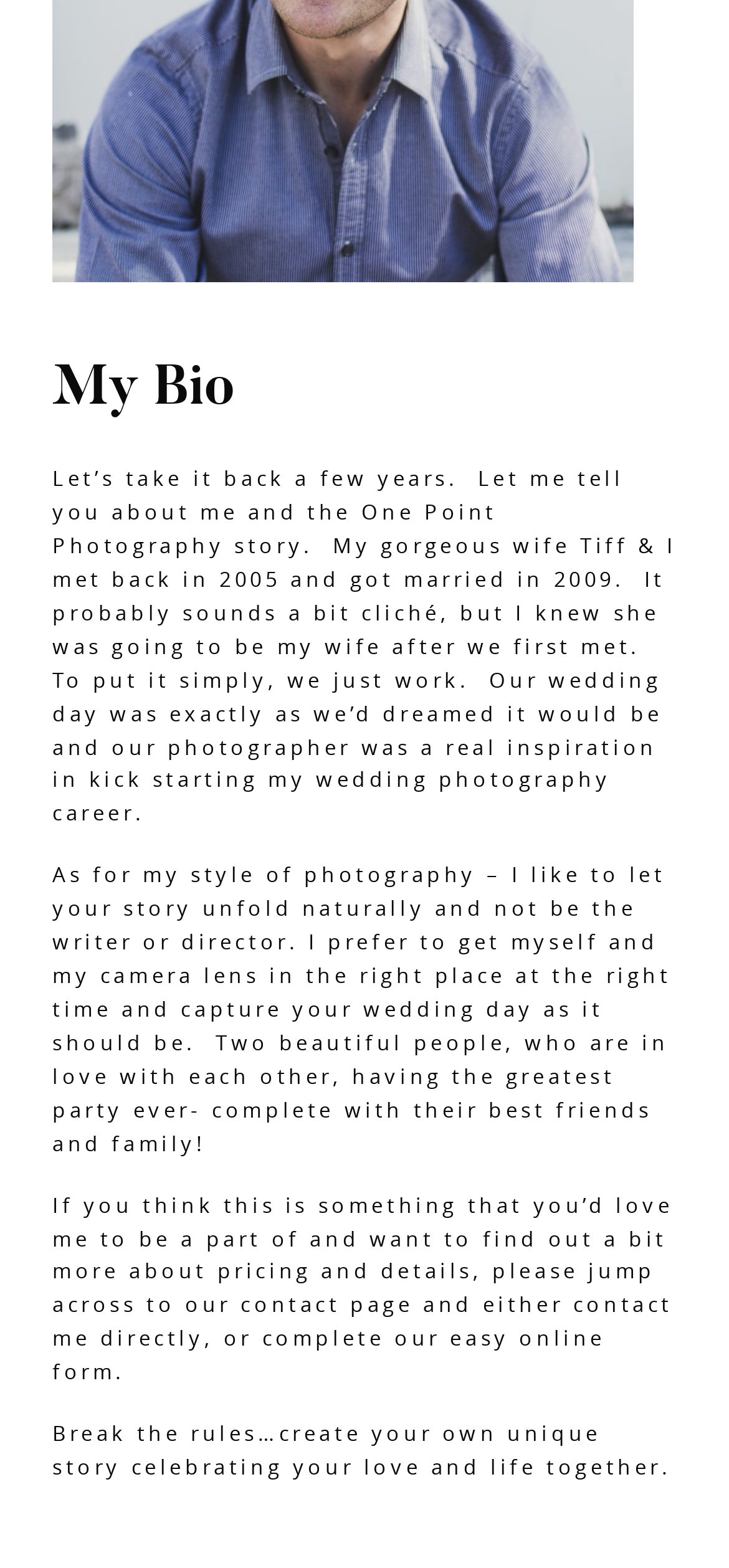From the screenshot, find the bounding box of the UI element matching this description: "3350". Supply the bounding box coordinates in the form [left, top, right, bottom], each a float between 0 and 1.

[0.115, 0.322, 0.224, 0.337]